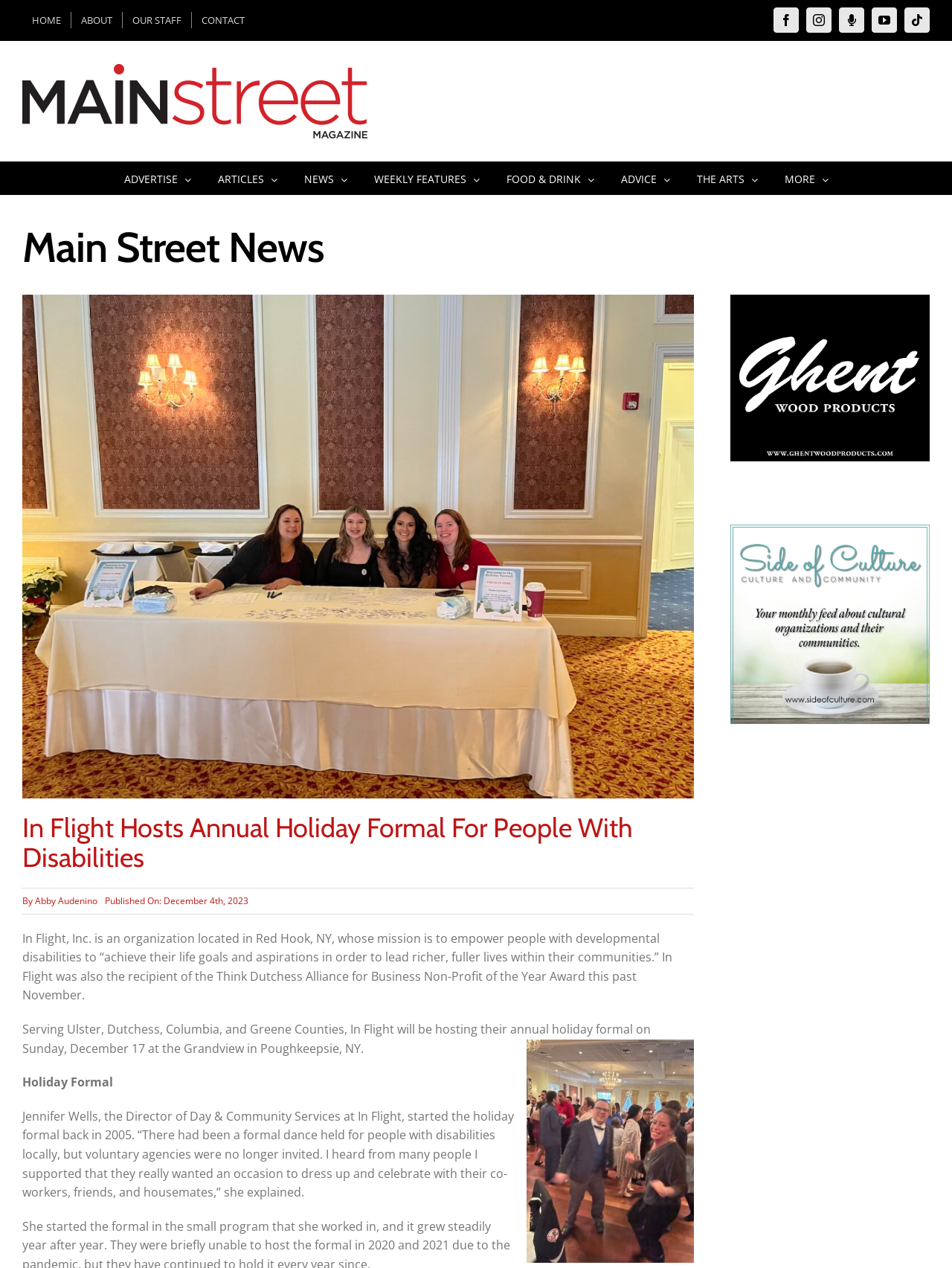Find and specify the bounding box coordinates that correspond to the clickable region for the instruction: "Open the Facebook page".

[0.812, 0.006, 0.839, 0.026]